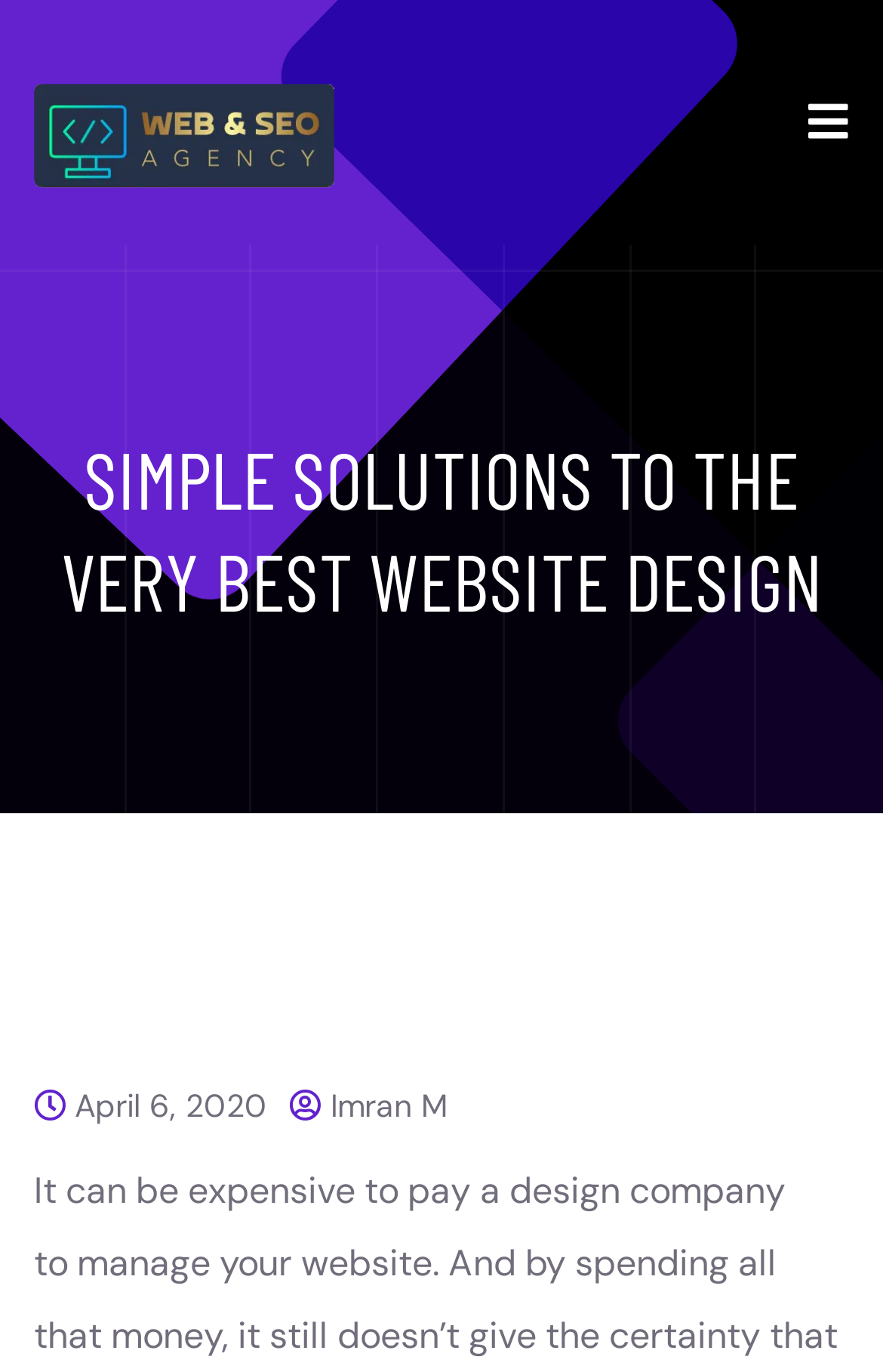Based on the element description: "Imran M", identify the bounding box coordinates for this UI element. The coordinates must be four float numbers between 0 and 1, listed as [left, top, right, bottom].

[0.374, 0.791, 0.508, 0.821]